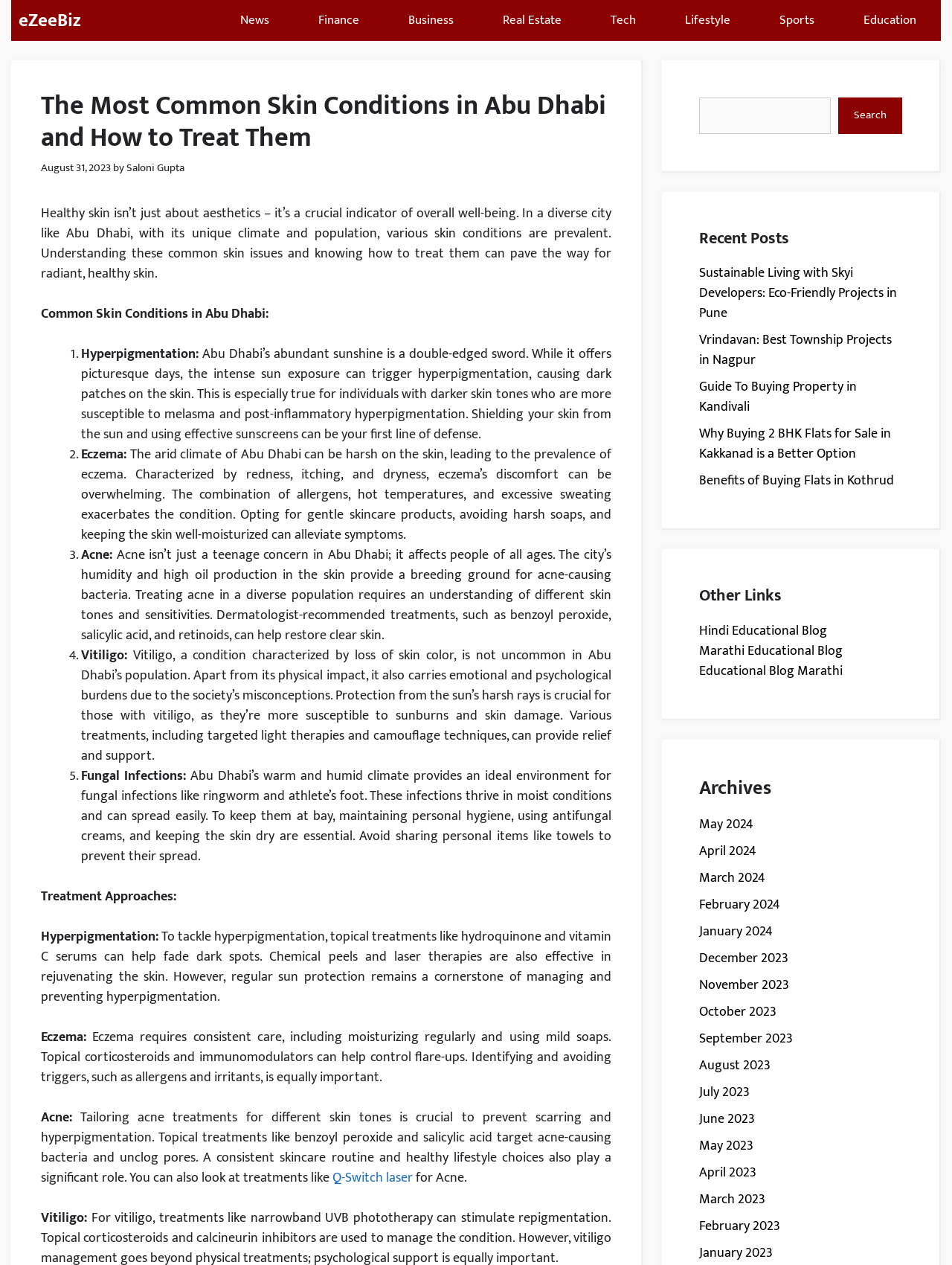Produce a meticulous description of the webpage.

The webpage is an article about common skin conditions in Abu Dhabi and how to treat them. At the top, there is a navigation bar with links to various categories such as News, Finance, Business, and more. Below the navigation bar, there is a header section with the title of the article, "The Most Common Skin Conditions in Abu Dhabi and How to Treat Them", and a timestamp indicating that the article was published on August 31, 2023.

The main content of the article is divided into two sections: "Common Skin Conditions in Abu Dhabi" and "Treatment Approaches". The first section lists five common skin conditions in Abu Dhabi, including hyperpigmentation, eczema, acne, vitiligo, and fungal infections. Each condition is described in detail, including its causes, symptoms, and effects on the skin.

The second section provides treatment approaches for each of the skin conditions mentioned earlier. The treatments range from topical creams and serums to laser therapies and lifestyle changes.

On the right-hand side of the page, there are three complementary sections. The first section has a search bar where users can search for specific topics. The second section lists recent posts, including articles about sustainable living, property buying, and educational blogs. The third section has links to other websites, including Hindi and Marathi educational blogs, as well as archives of past articles organized by month.

Overall, the webpage provides informative content about common skin conditions in Abu Dhabi and offers practical advice on how to treat them. The layout is clean and easy to navigate, with clear headings and concise text.